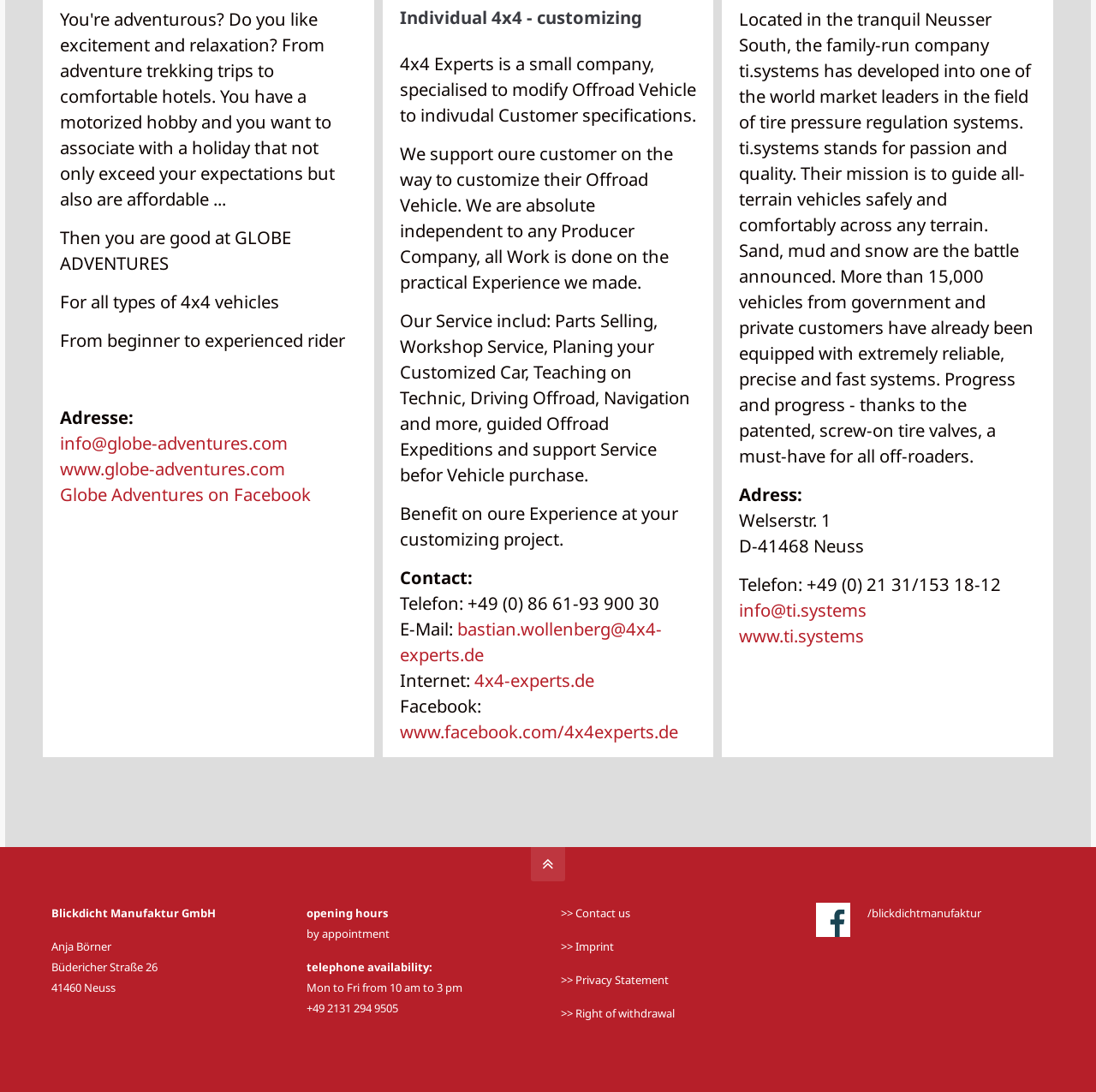What is the type of vehicles that Globe Adventures is associated with?
Answer the question in a detailed and comprehensive manner.

The type of vehicles is mentioned in the text 'For all types of 4x4 vehicles' which is located at the top of the webpage